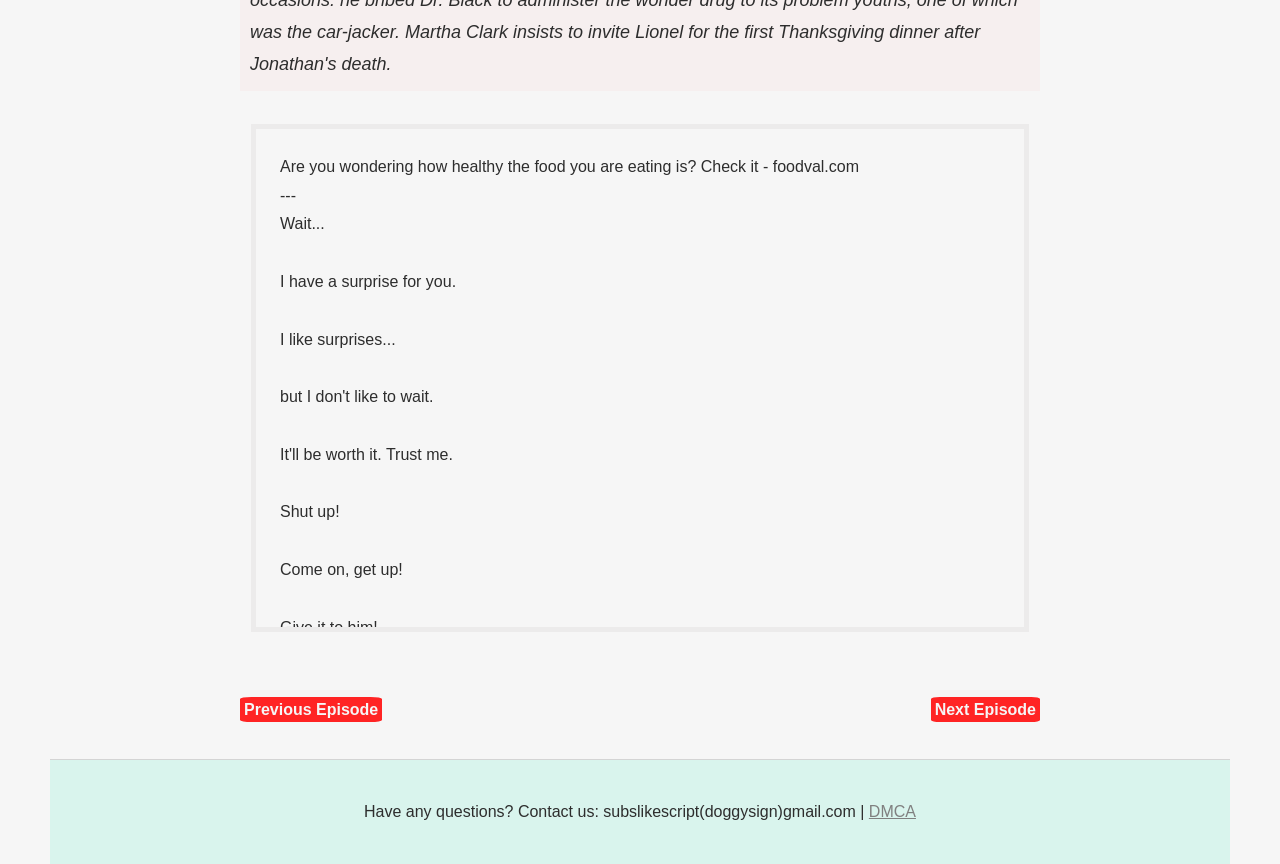Find the bounding box of the web element that fits this description: "Next Episode".

[0.727, 0.807, 0.812, 0.835]